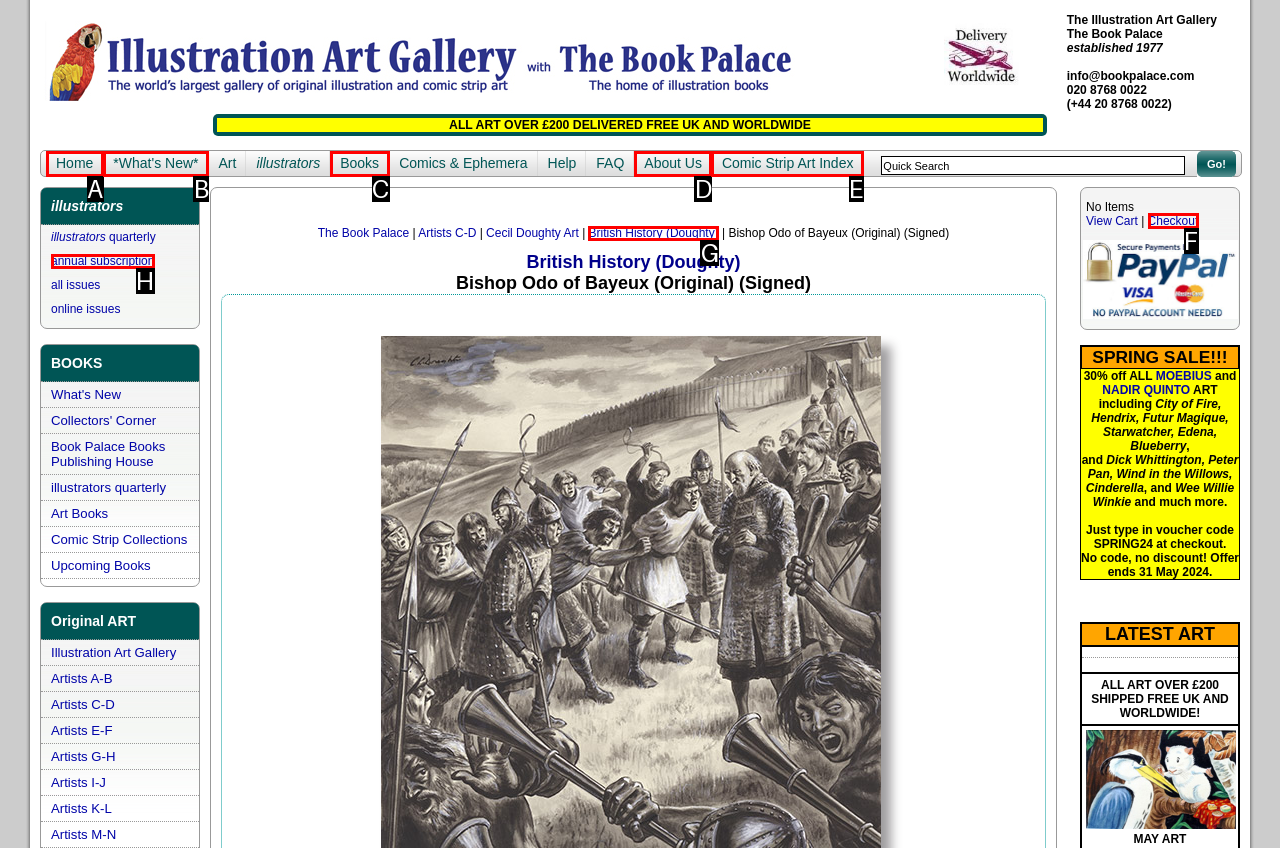Which HTML element should be clicked to complete the task: Checkout? Answer with the letter of the corresponding option.

F